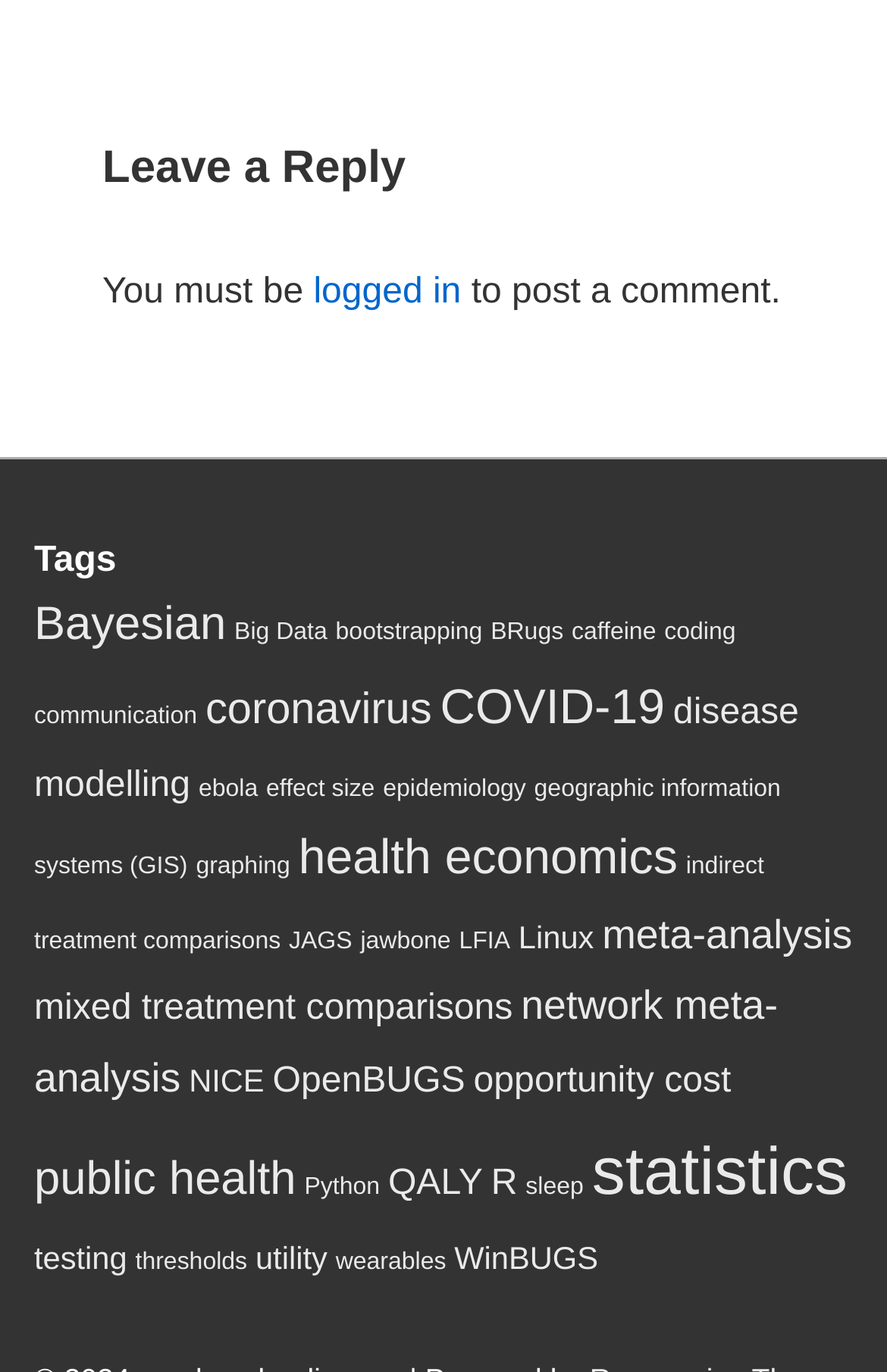Determine the bounding box coordinates of the clickable region to carry out the instruction: "Click on the 'COVID-19 (7 items)' link".

[0.496, 0.496, 0.75, 0.535]